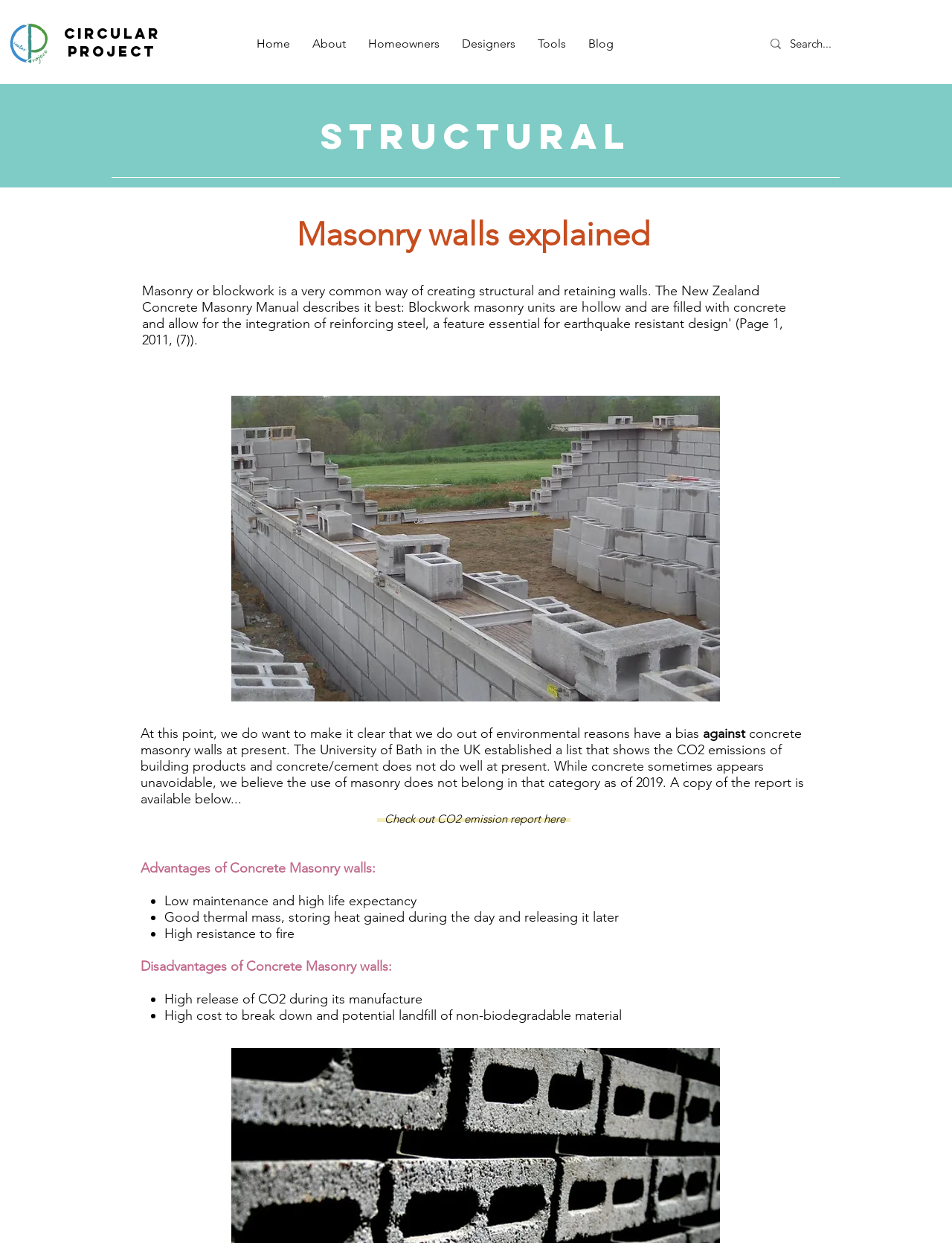Identify the bounding box coordinates for the element that needs to be clicked to fulfill this instruction: "Click on the 'Home' link". Provide the coordinates in the format of four float numbers between 0 and 1: [left, top, right, bottom].

[0.258, 0.022, 0.316, 0.048]